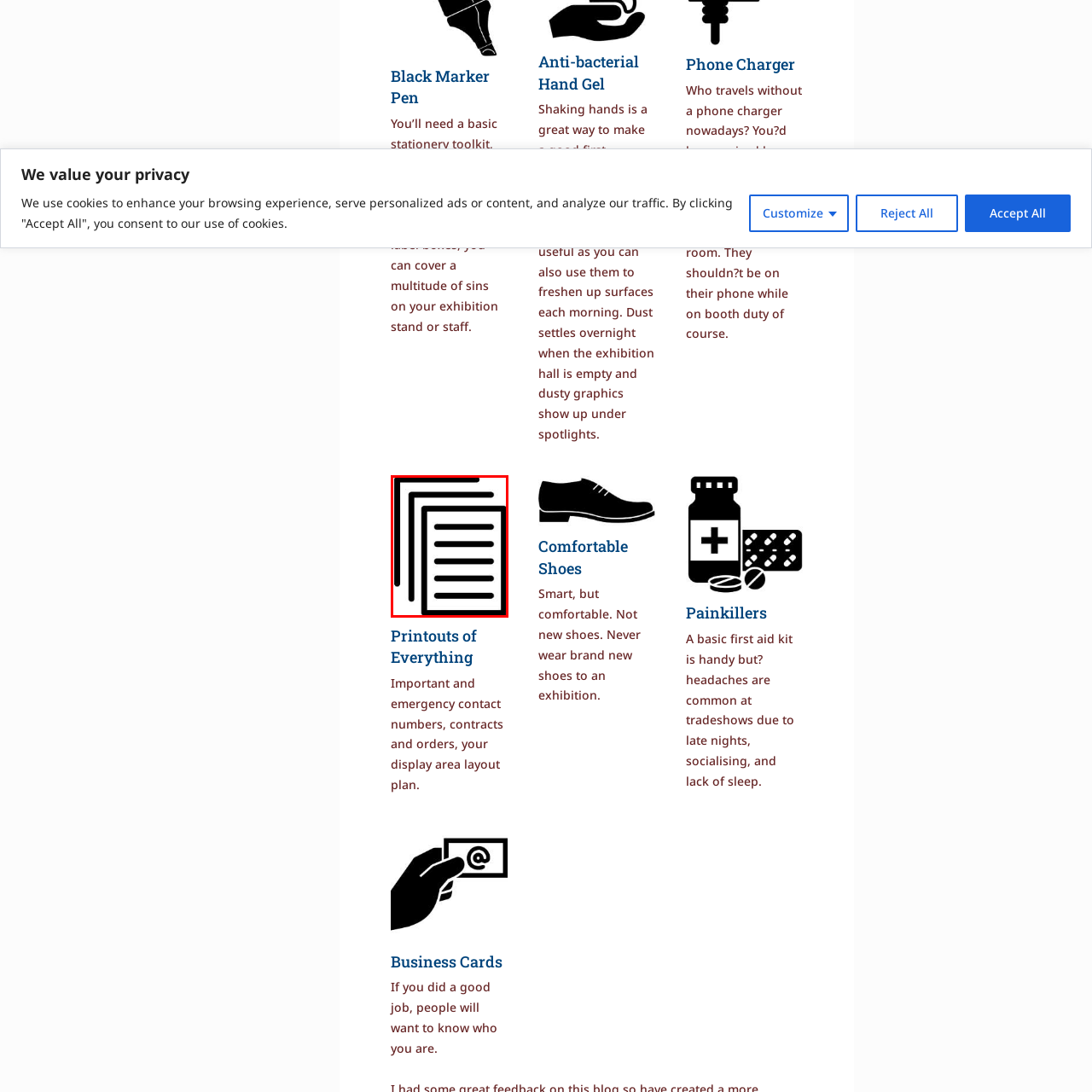What type of documents are included in the printouts?
Study the image within the red bounding box and deliver a detailed answer.

The printouts of everything include important documents such as emergency contact numbers, contracts, and layout plans for the display area, which are essential for effective communication and coordination during events or exhibitions.